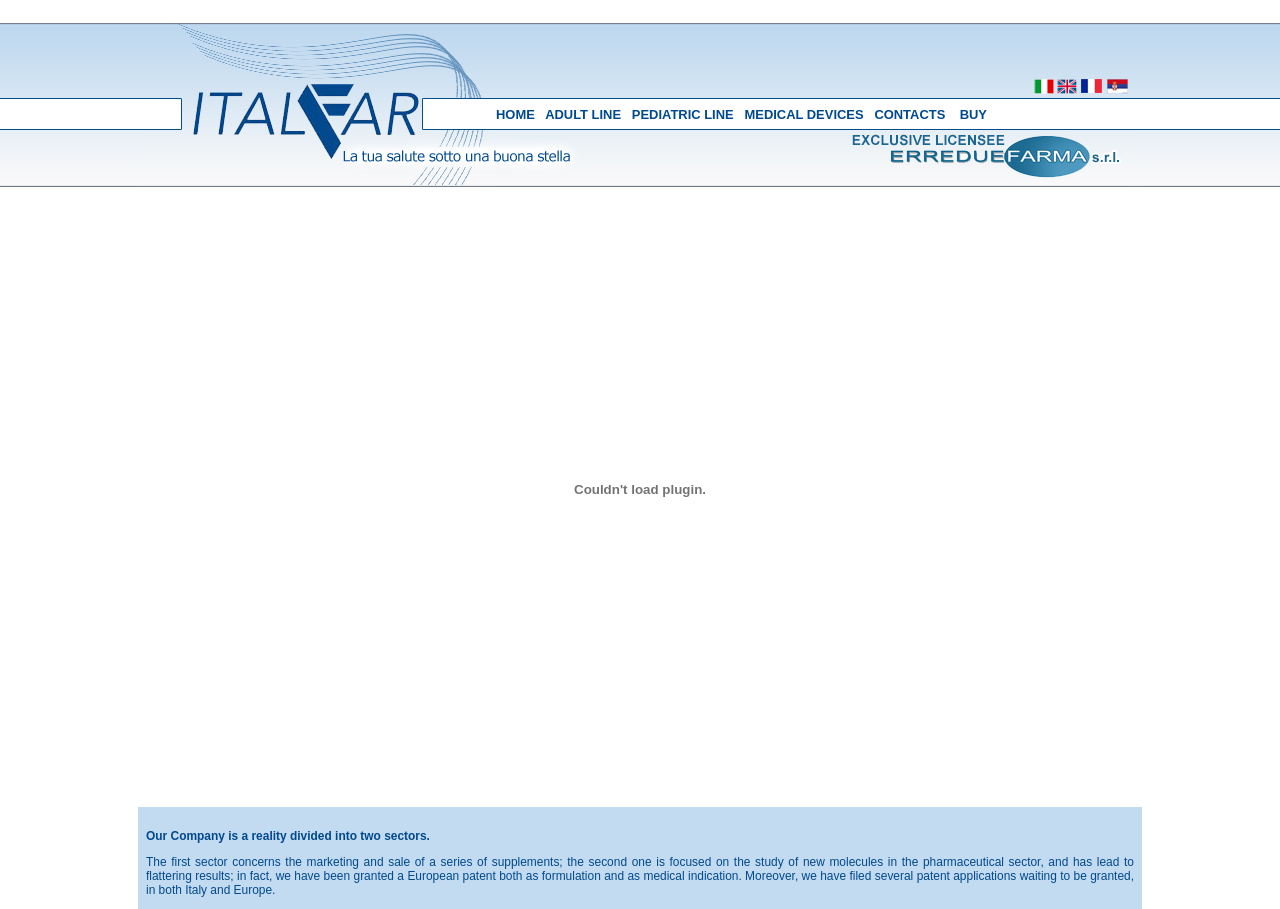Use a single word or phrase to answer this question: 
How many main categories are there?

5